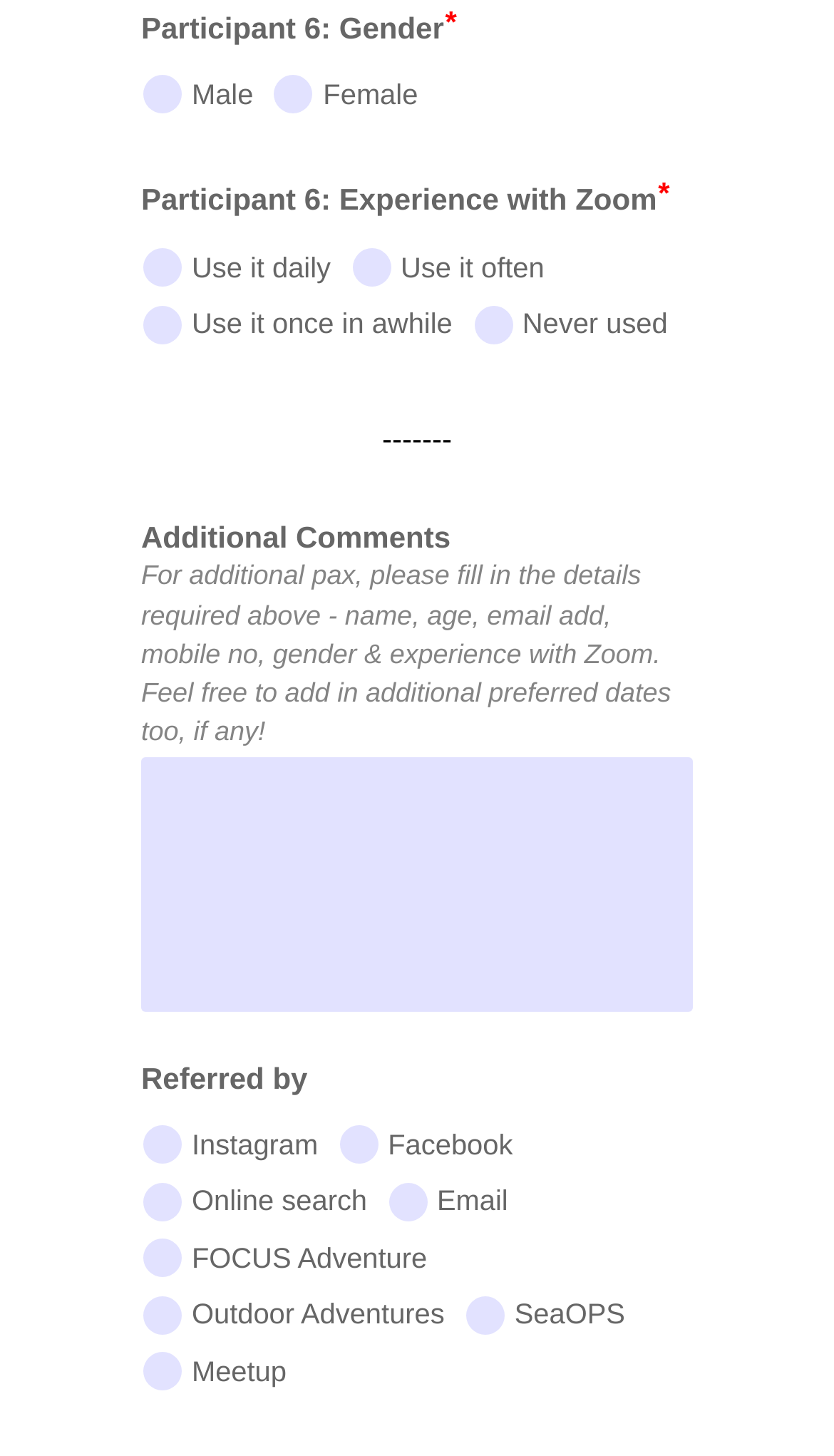Determine the bounding box of the UI element mentioned here: "name="field77"". The coordinates must be in the format [left, top, right, bottom] with values ranging from 0 to 1.

[0.169, 0.519, 0.831, 0.694]